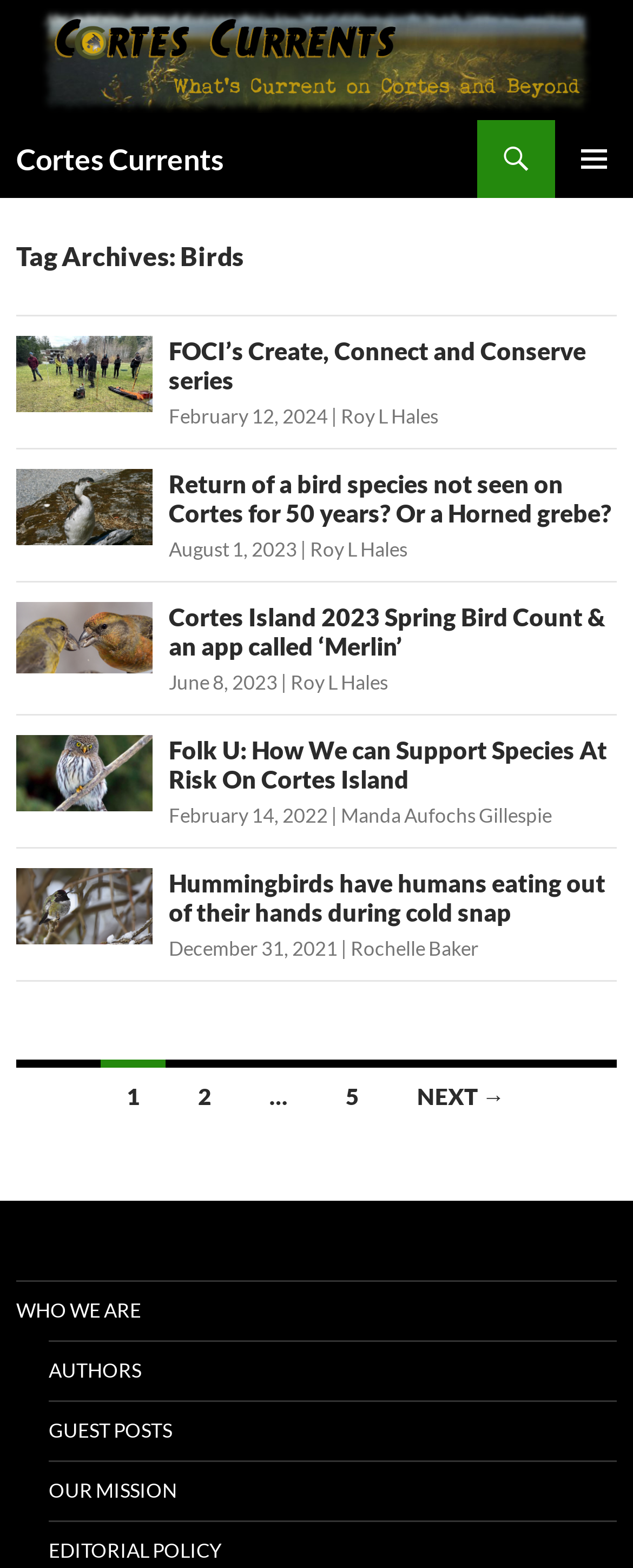Find the UI element described as: "Authors" and predict its bounding box coordinates. Ensure the coordinates are four float numbers between 0 and 1, [left, top, right, bottom].

[0.077, 0.856, 0.974, 0.893]